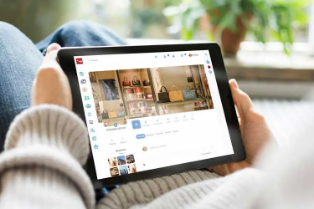Explain in detail what you see in the image.

The image depicts a person comfortably seated, engrossed in browsing a vibrant and user-friendly social media interface displayed on a tablet. The scene suggests relaxation and leisure, as the individual is dressed in a cozy sweater, indicating an inviting atmosphere. In the background, soft greenery hints at a pleasant indoor setting, contributing to a harmonious vibe.

On the tablet screen, a montage of products and lifestyle images captures attention, likely showcasing items available for direct engagement through the social media platform, illuminet Social. This platform appears to emphasize private, invitation-only interactions, allowing users to curate their profiles and connect with friends as well as various businesses. The layout and aesthetics of the interface promote ease of use and visual appeal, inviting users to explore a diverse range of offerings in a community-oriented space.